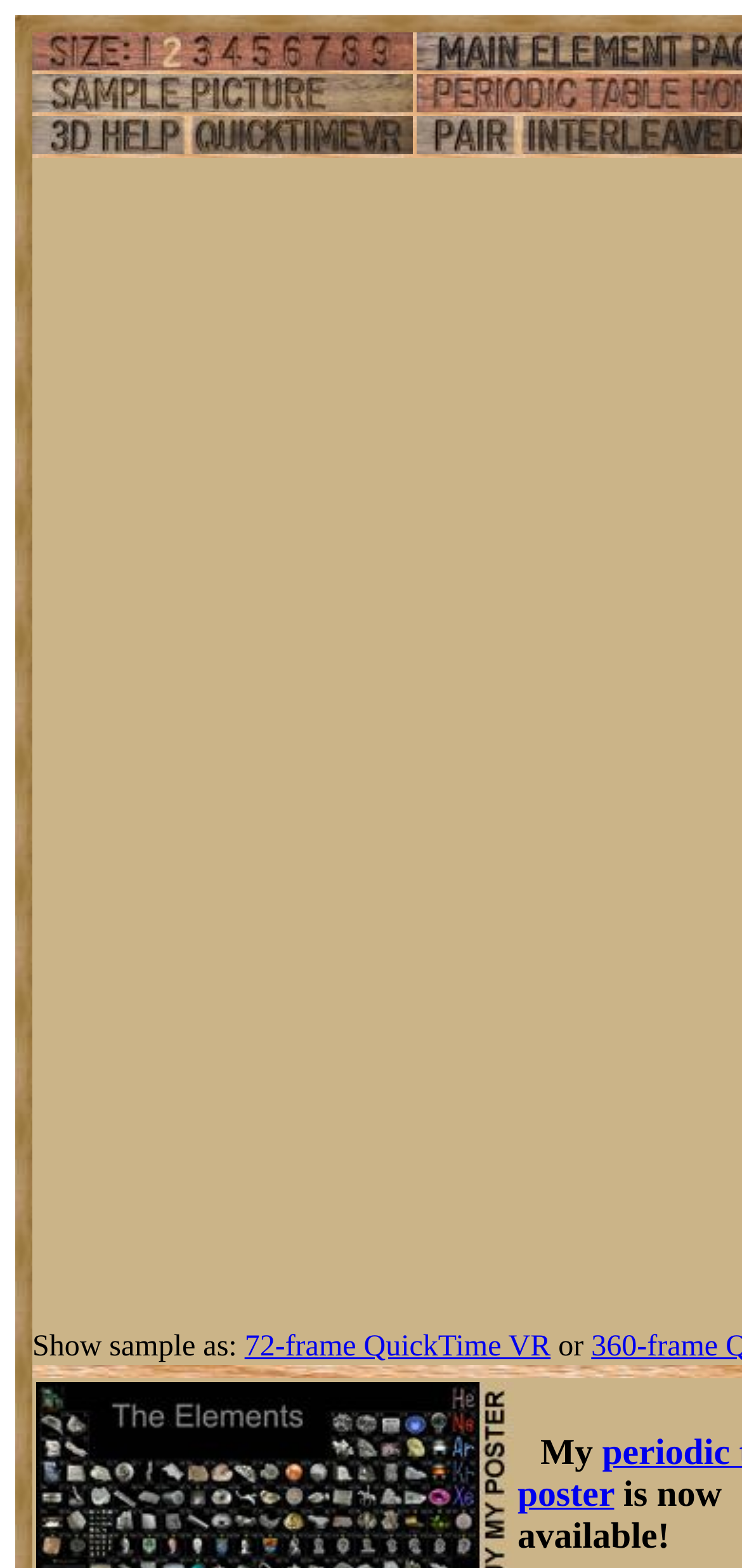Answer in one word or a short phrase: 
What is the position of the link '72-frame QuickTime VR'?

Bottom right